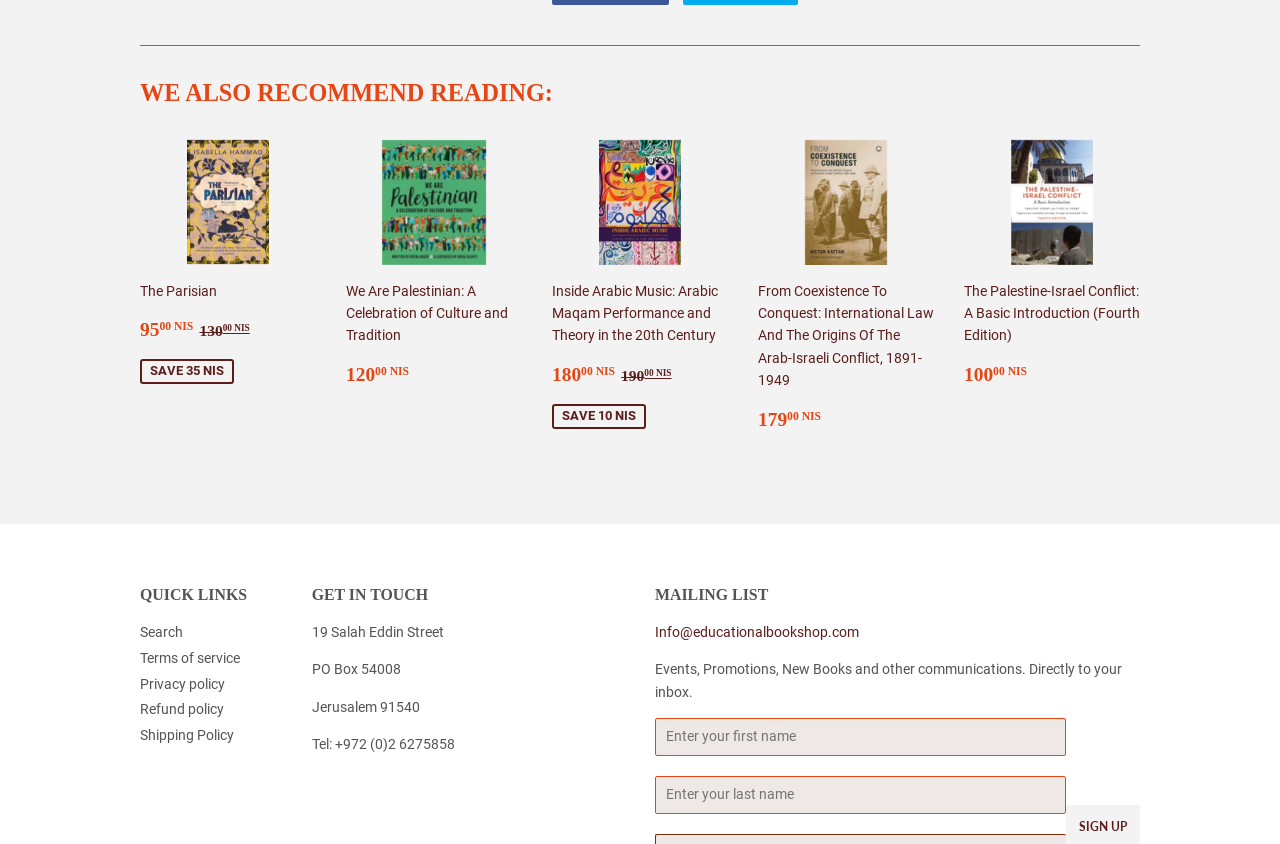Answer succinctly with a single word or phrase:
How much can you save on 'The Parisian' book?

35 NIS